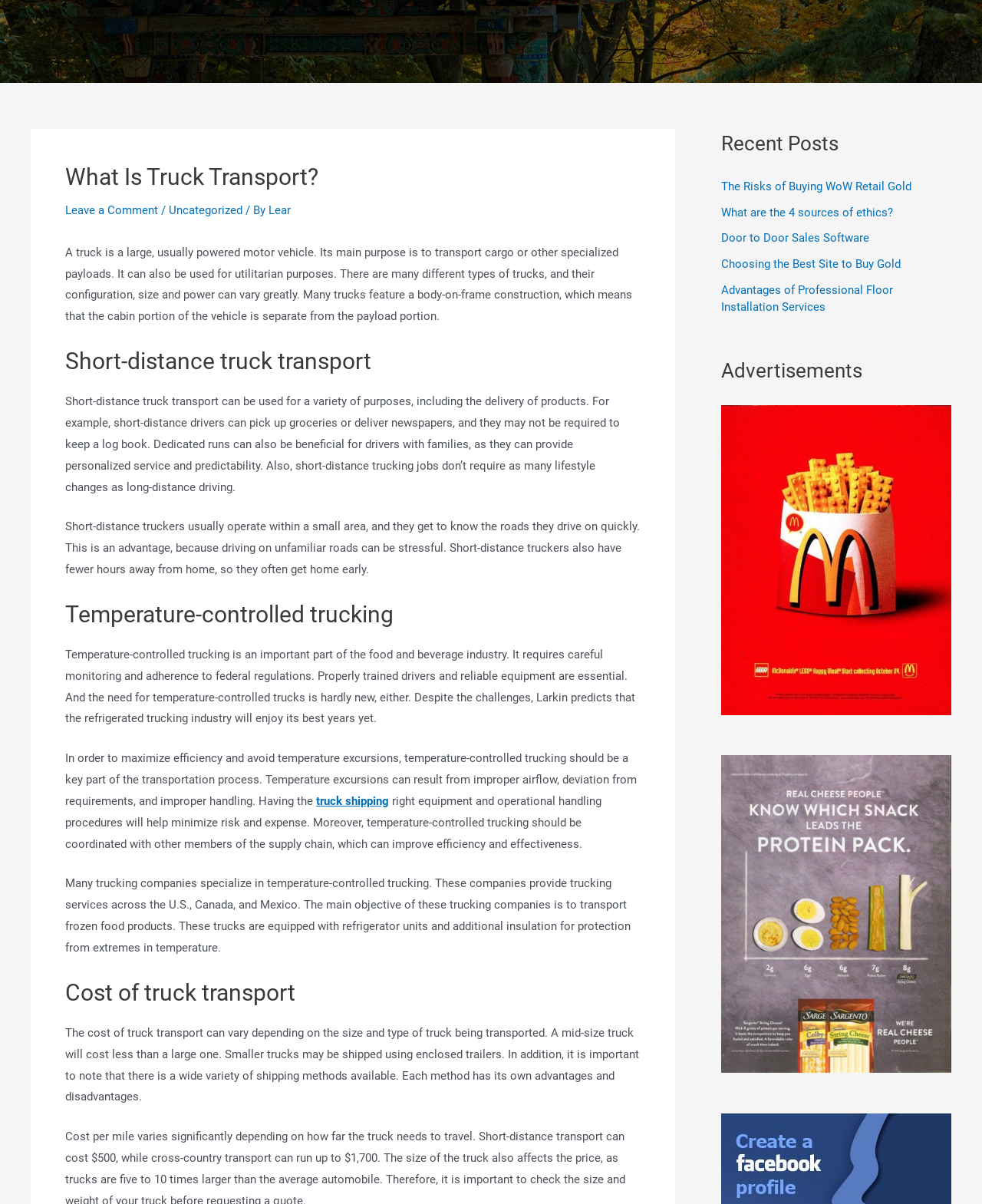Extract the bounding box coordinates of the UI element described: "Leave a Comment". Provide the coordinates in the format [left, top, right, bottom] with values ranging from 0 to 1.

[0.066, 0.169, 0.161, 0.18]